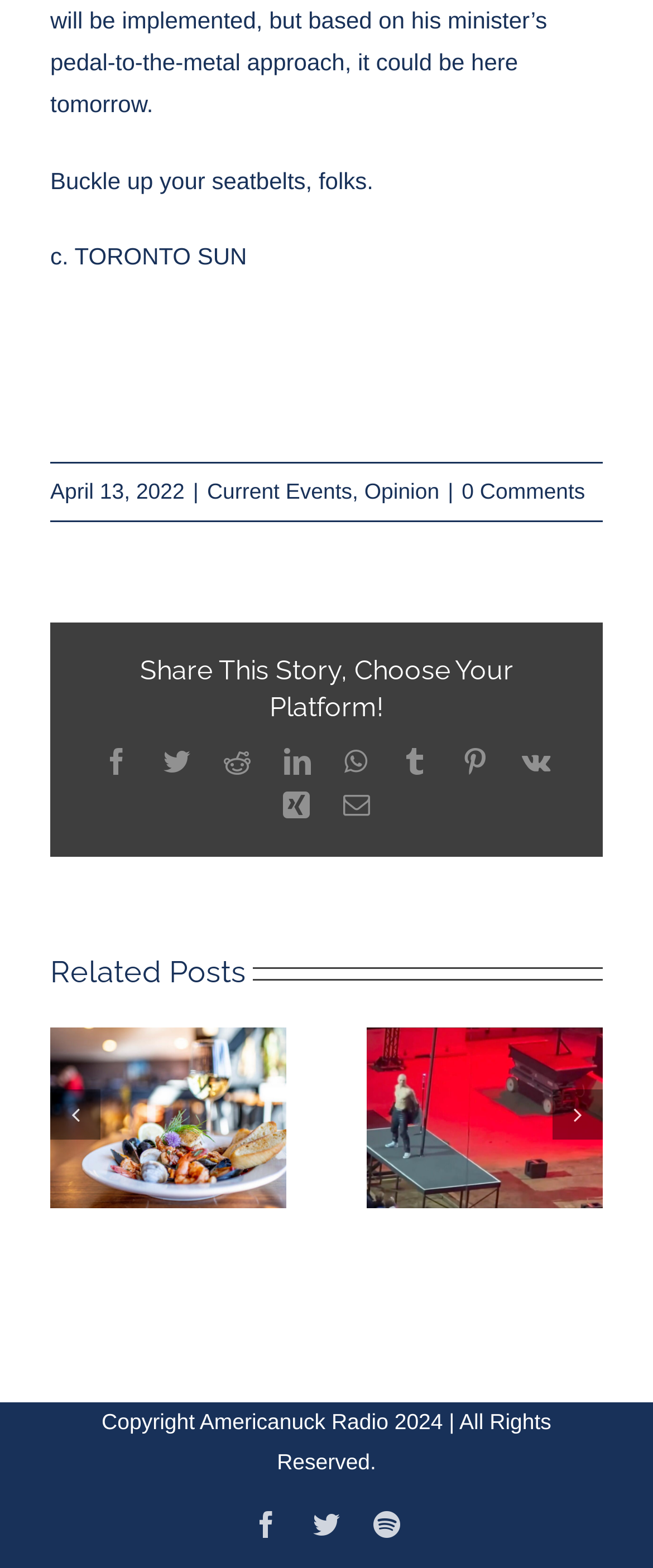Find the bounding box coordinates of the area to click in order to follow the instruction: "Read Ubuntu 22.04 Python 3.12 pip is broken".

None